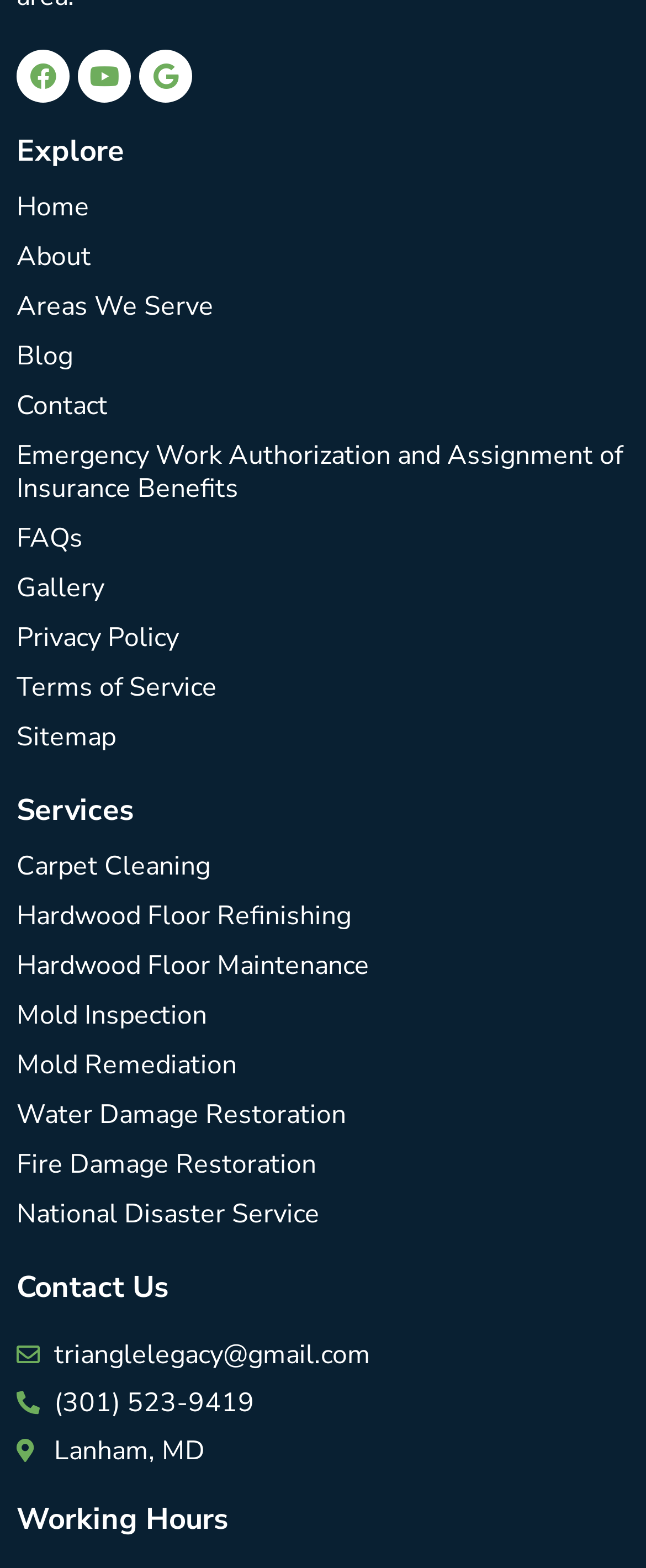Given the description National Disaster Service, predict the bounding box coordinates of the UI element. Ensure the coordinates are in the format (top-left x, top-left y, bottom-right x, bottom-right y) and all values are between 0 and 1.

[0.026, 0.759, 0.974, 0.79]